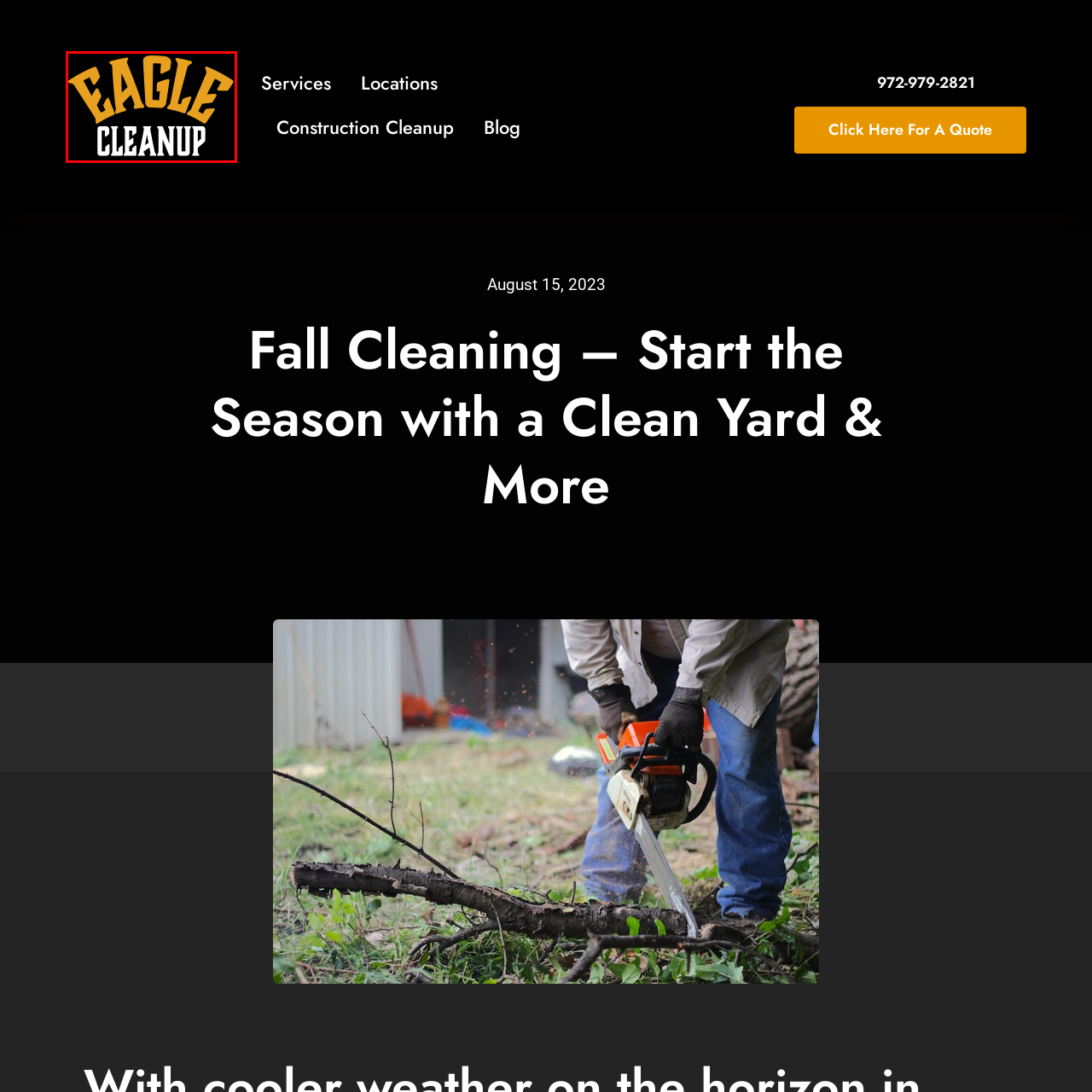What is the font style of 'CLEANUP'?
Analyze the visual elements found in the red bounding box and provide a detailed answer to the question, using the information depicted in the image.

The word 'CLEANUP' is presented in a contrasting white, bold font below the golden 'EAGLE', which creates a visually appealing and memorable design that stands out to potential customers.